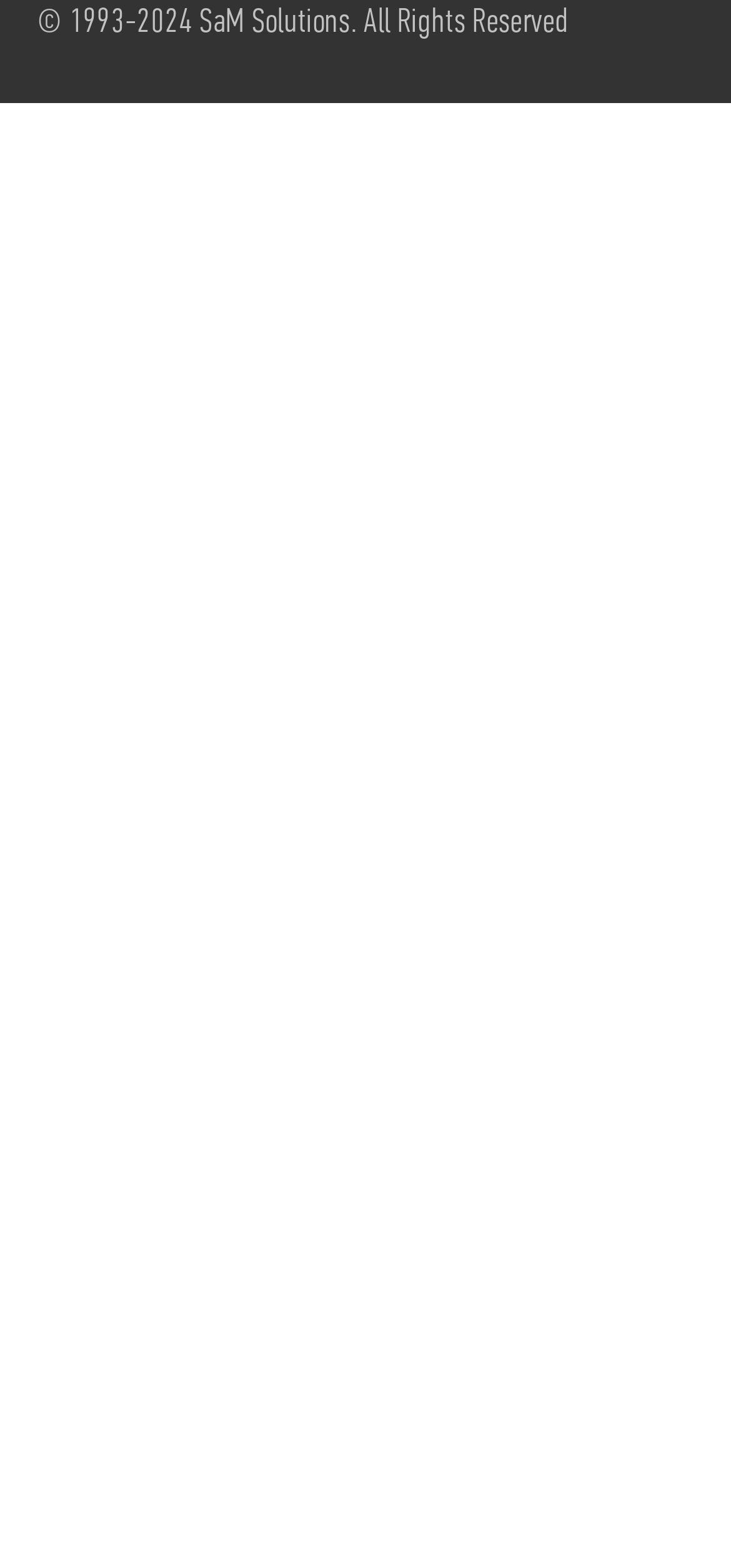Please provide the bounding box coordinates in the format (top-left x, top-left y, bottom-right x, bottom-right y). Remember, all values are floating point numbers between 0 and 1. What is the bounding box coordinate of the region described as: Software Testing and QA

[0.051, 0.138, 0.547, 0.171]